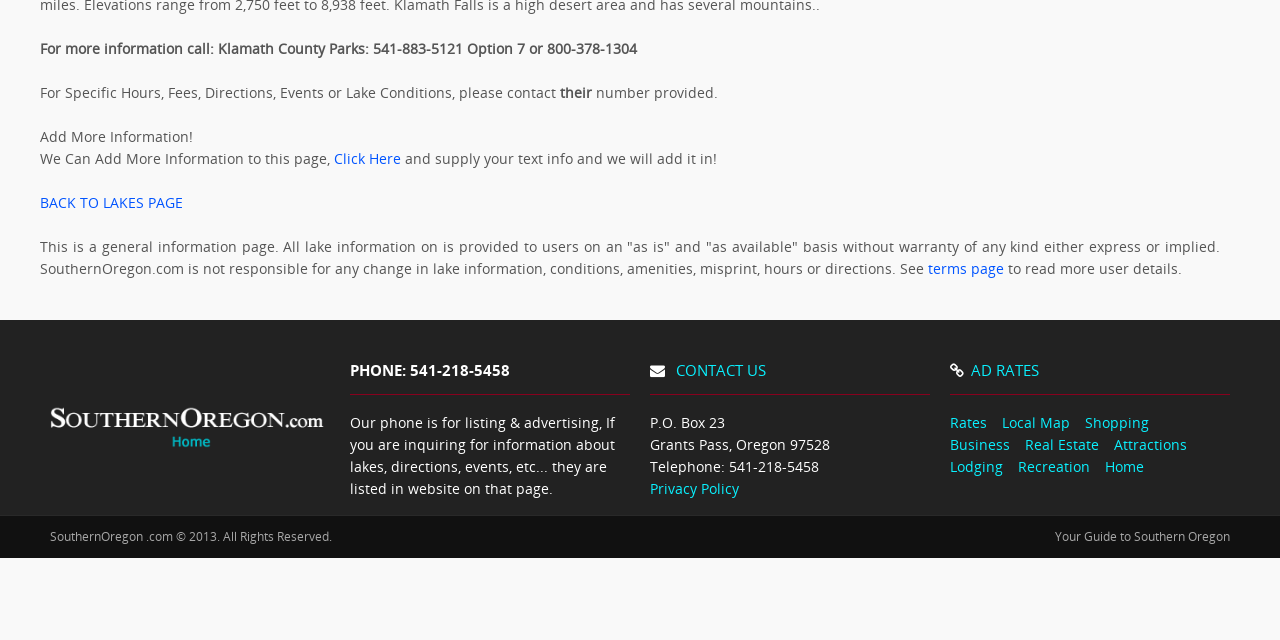Using the description "Click Here", locate and provide the bounding box of the UI element.

[0.261, 0.233, 0.316, 0.263]